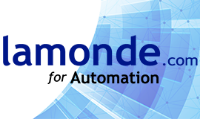Formulate a detailed description of the image content.

The image features a sleek and modern logo for "lamonde.com," prominently displaying the name in bold, blue typography. Beneath the name, the phrase "for Automation" is presented in a contrasting, smaller font, suggesting a focus on automation solutions or services. The background of the logo incorporates a gradient of light blue tones and abstract geometric shapes, adding a dynamic and technological feel. This design visually aligns with themes of innovation and efficiency typical of automation industries.